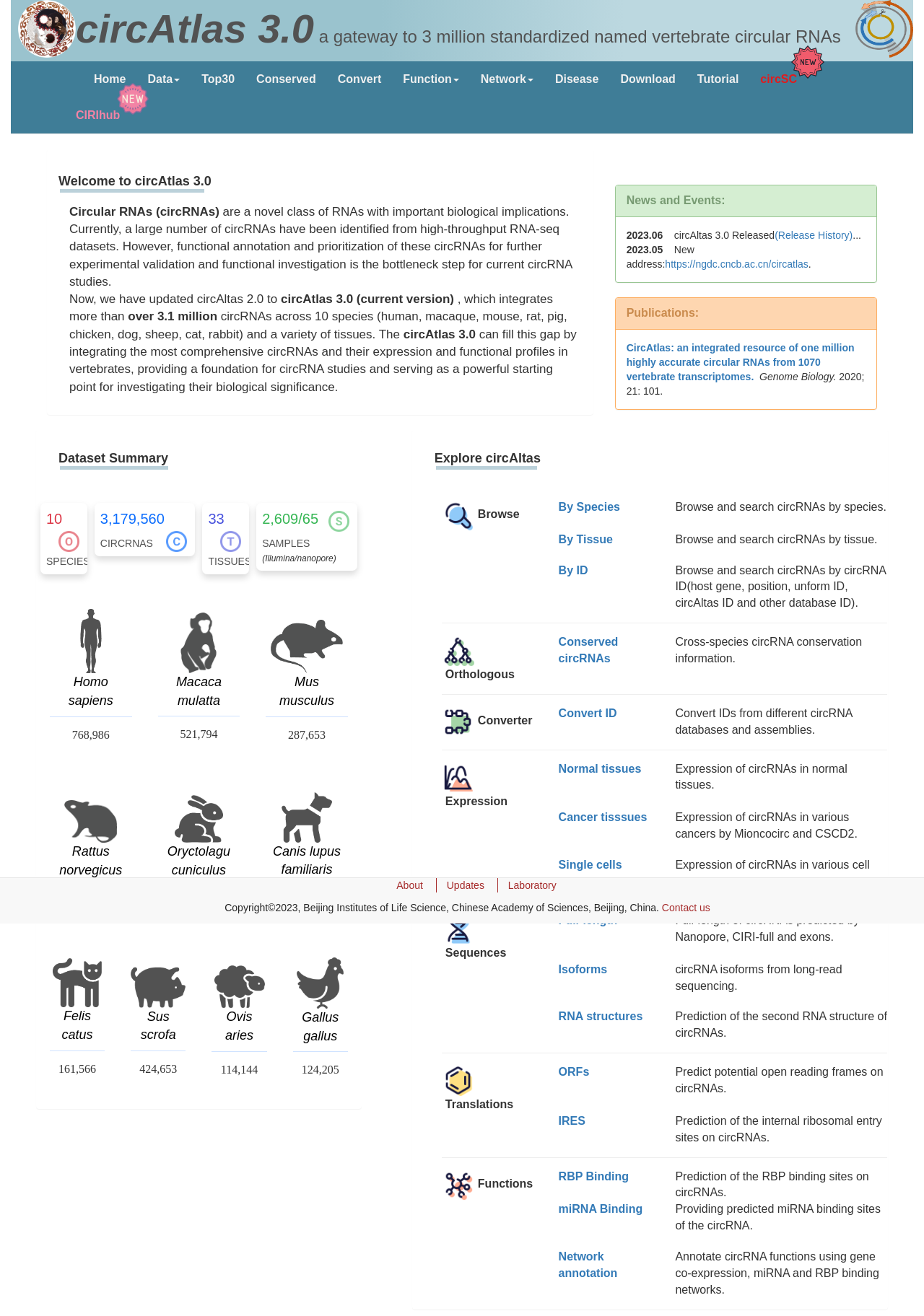Please specify the bounding box coordinates of the clickable region to carry out the following instruction: "Click on the Home link". The coordinates should be four float numbers between 0 and 1, in the format [left, top, right, bottom].

[0.09, 0.047, 0.148, 0.074]